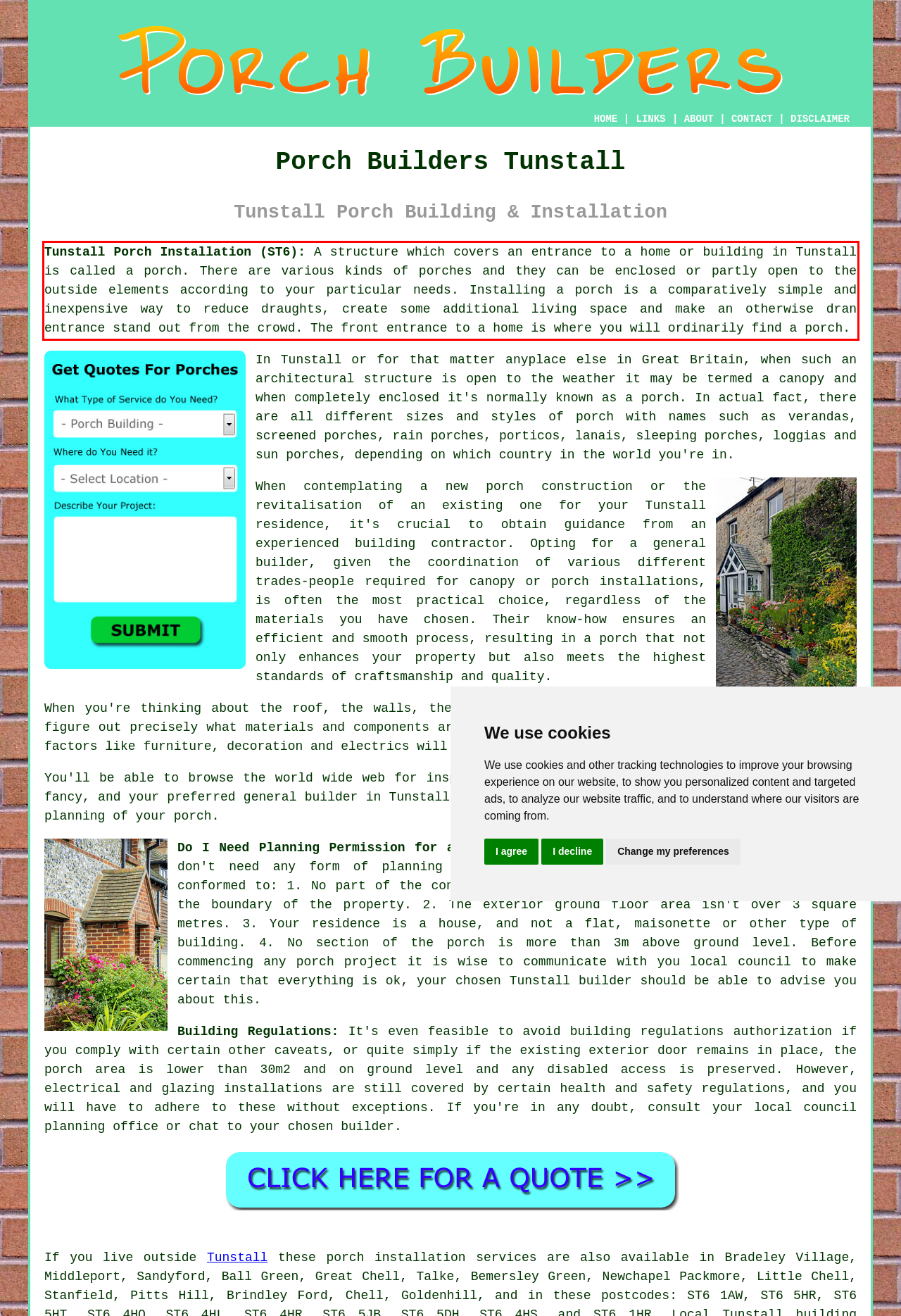Within the screenshot of the webpage, there is a red rectangle. Please recognize and generate the text content inside this red bounding box.

Tunstall Porch Installation (ST6): A structure which covers an entrance to a home or building in Tunstall is called a porch. There are various kinds of porches and they can be enclosed or partly open to the outside elements according to your particular needs. Installing a porch is a comparatively simple and inexpensive way to reduce draughts, create some additional living space and make an otherwise dran entrance stand out from the crowd. The front entrance to a home is where you will ordinarily find a porch.